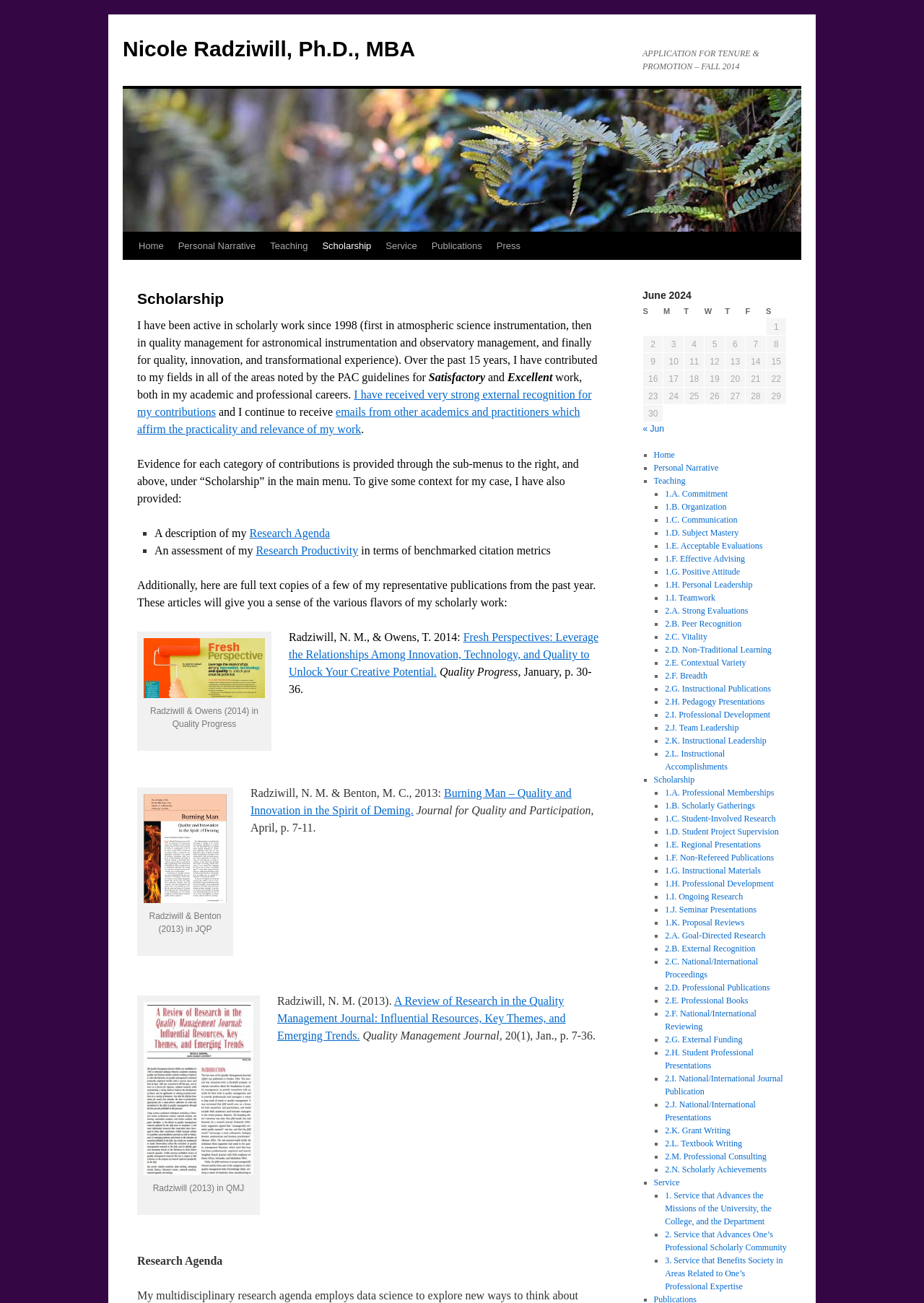Please specify the bounding box coordinates of the clickable region necessary for completing the following instruction: "Read the article 'Radziwill & Owens (2014) in Quality Progress'". The coordinates must consist of four float numbers between 0 and 1, i.e., [left, top, right, bottom].

[0.152, 0.528, 0.291, 0.538]